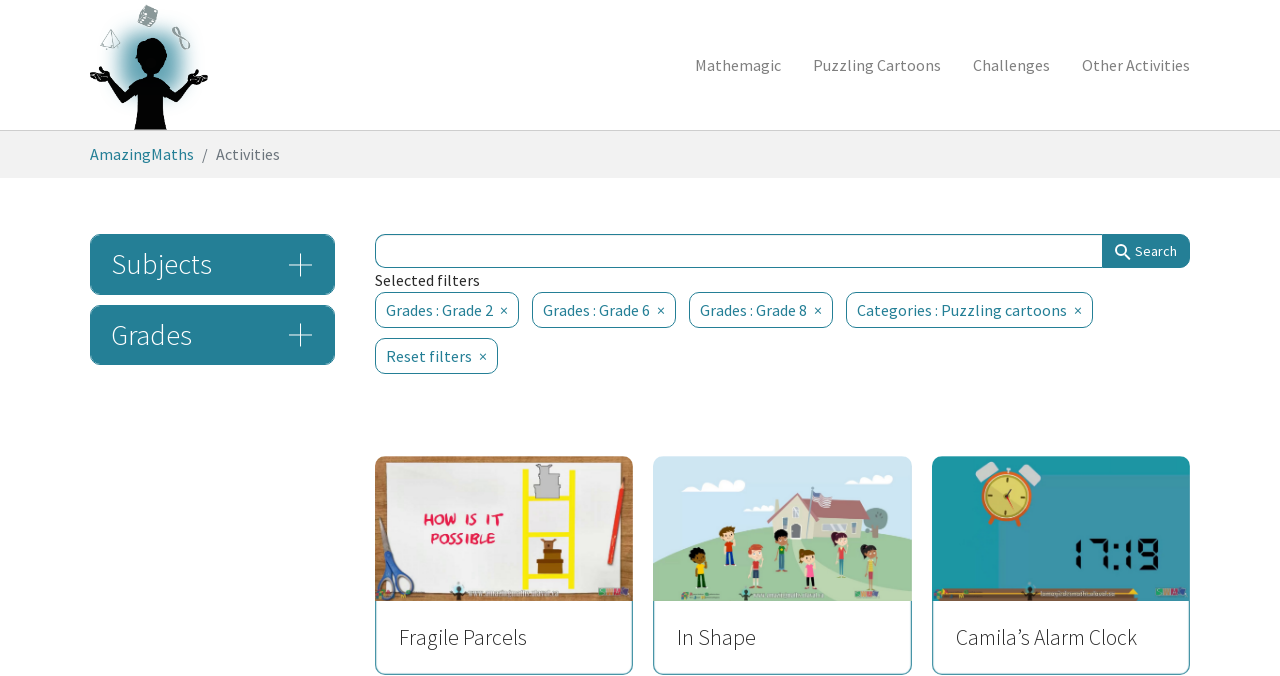Identify the bounding box coordinates for the UI element described as: "Puzzling Cartoons".

[0.623, 0.067, 0.748, 0.126]